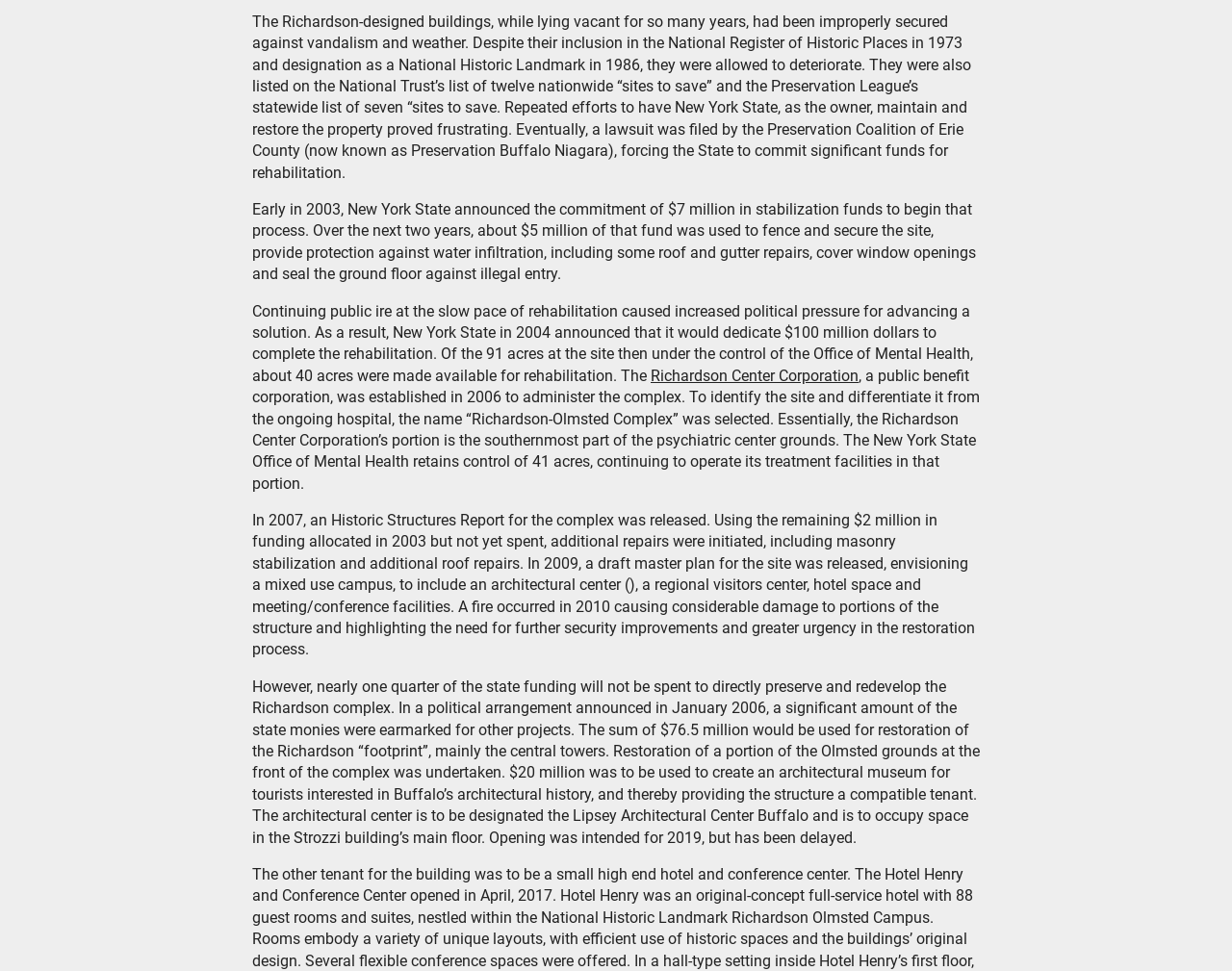Please look at the image and answer the question with a detailed explanation: What is the name of the architectural center to be established in the Strozzi building?

The architectural center to be established in the Strozzi building is named the Lipsey Architectural Center Buffalo. This information is obtained from the text '$20 million was to be used to create an architectural museum for tourists interested in Buffalo’s architectural history, and thereby providing the structure a compatible tenant. The architectural center is to be designated the Lipsey Architectural Center Buffalo...' which is part of the StaticText element with ID 157.